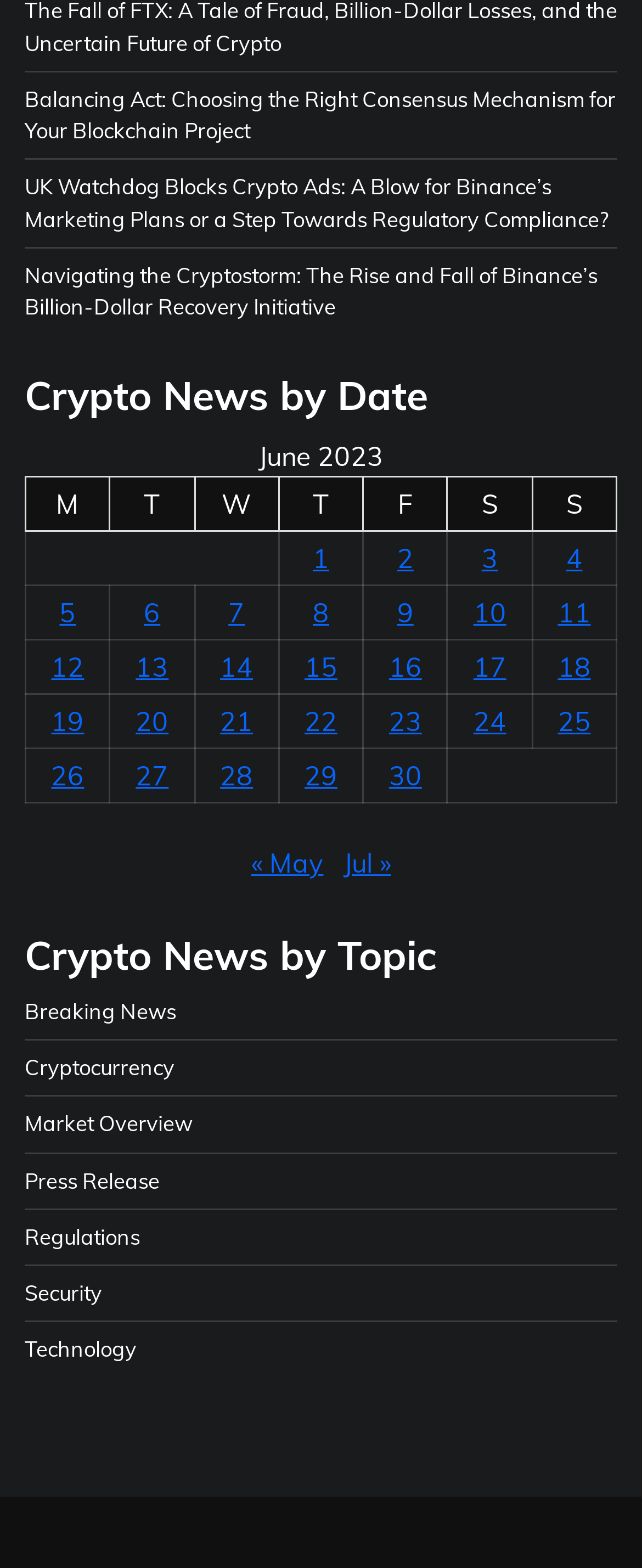Given the description "7", determine the bounding box of the corresponding UI element.

[0.356, 0.38, 0.381, 0.401]